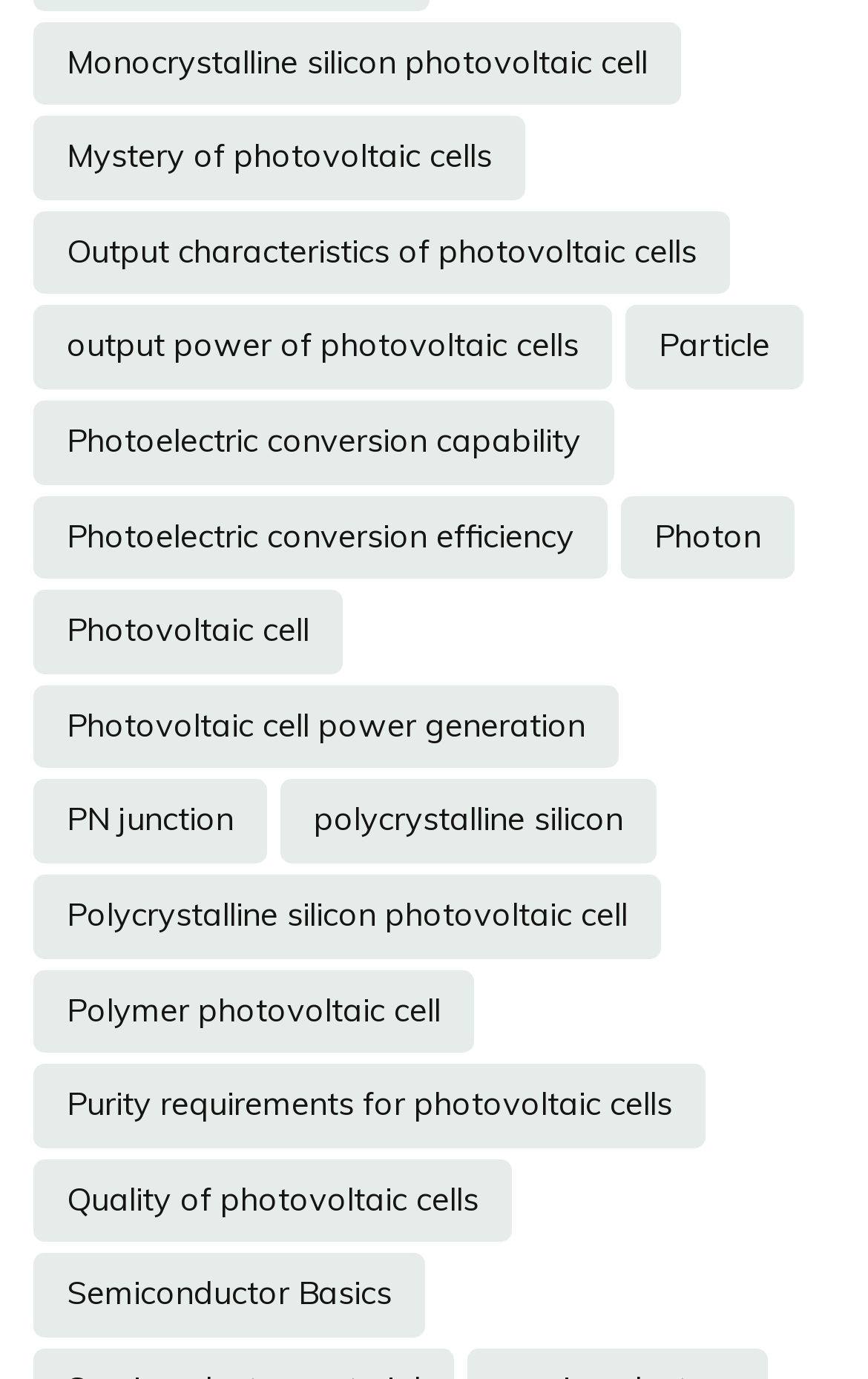Using the webpage screenshot and the element description PN junction, determine the bounding box coordinates. Specify the coordinates in the format (top-left x, top-left y, bottom-right x, bottom-right y) with values ranging from 0 to 1.

[0.038, 0.566, 0.308, 0.626]